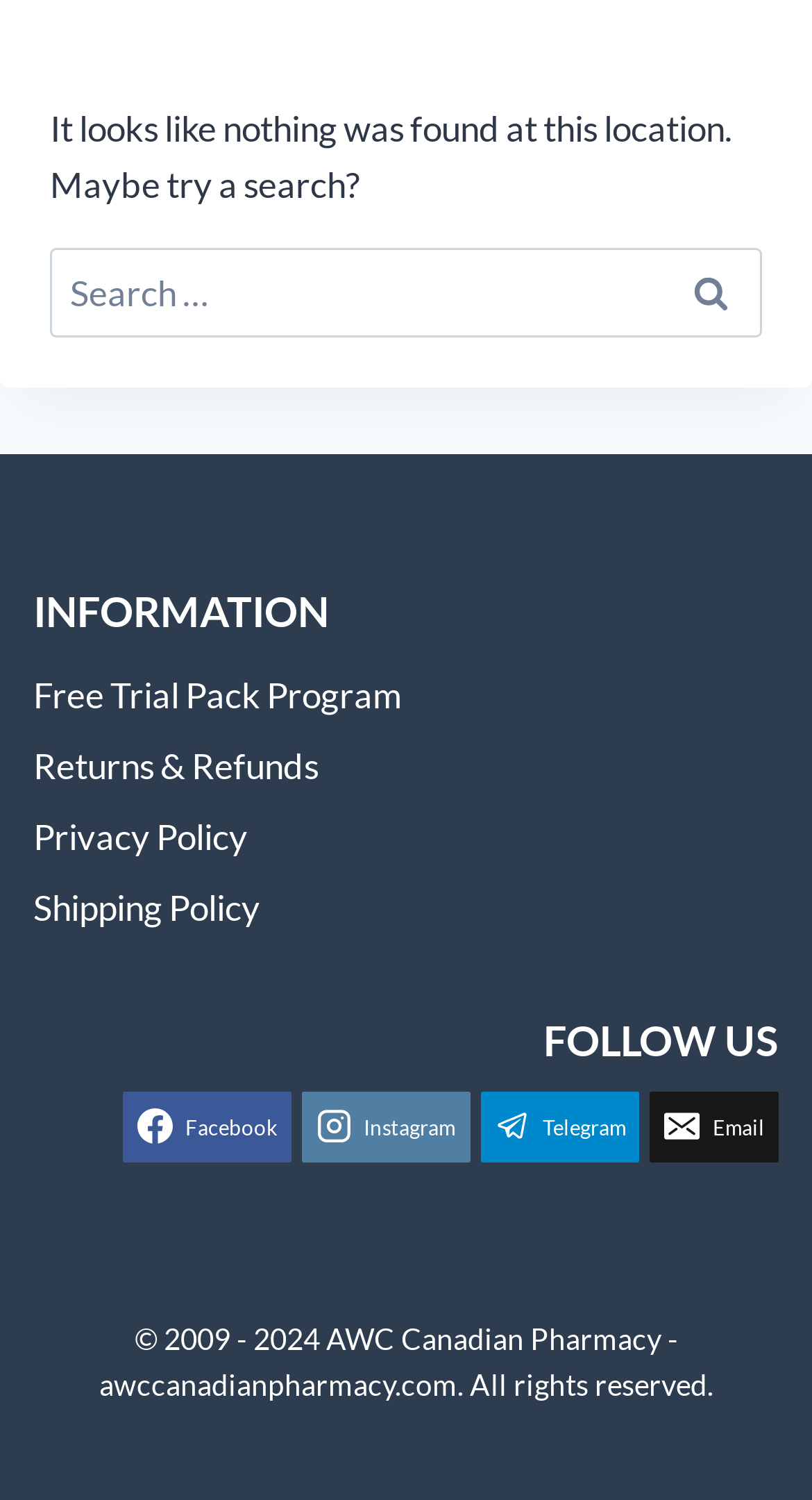What is the purpose of the button next to the search box?
Kindly answer the question with as much detail as you can.

The button is located next to the search box and is labeled 'Search'. This suggests that the purpose of the button is to submit the search query and retrieve the search results.